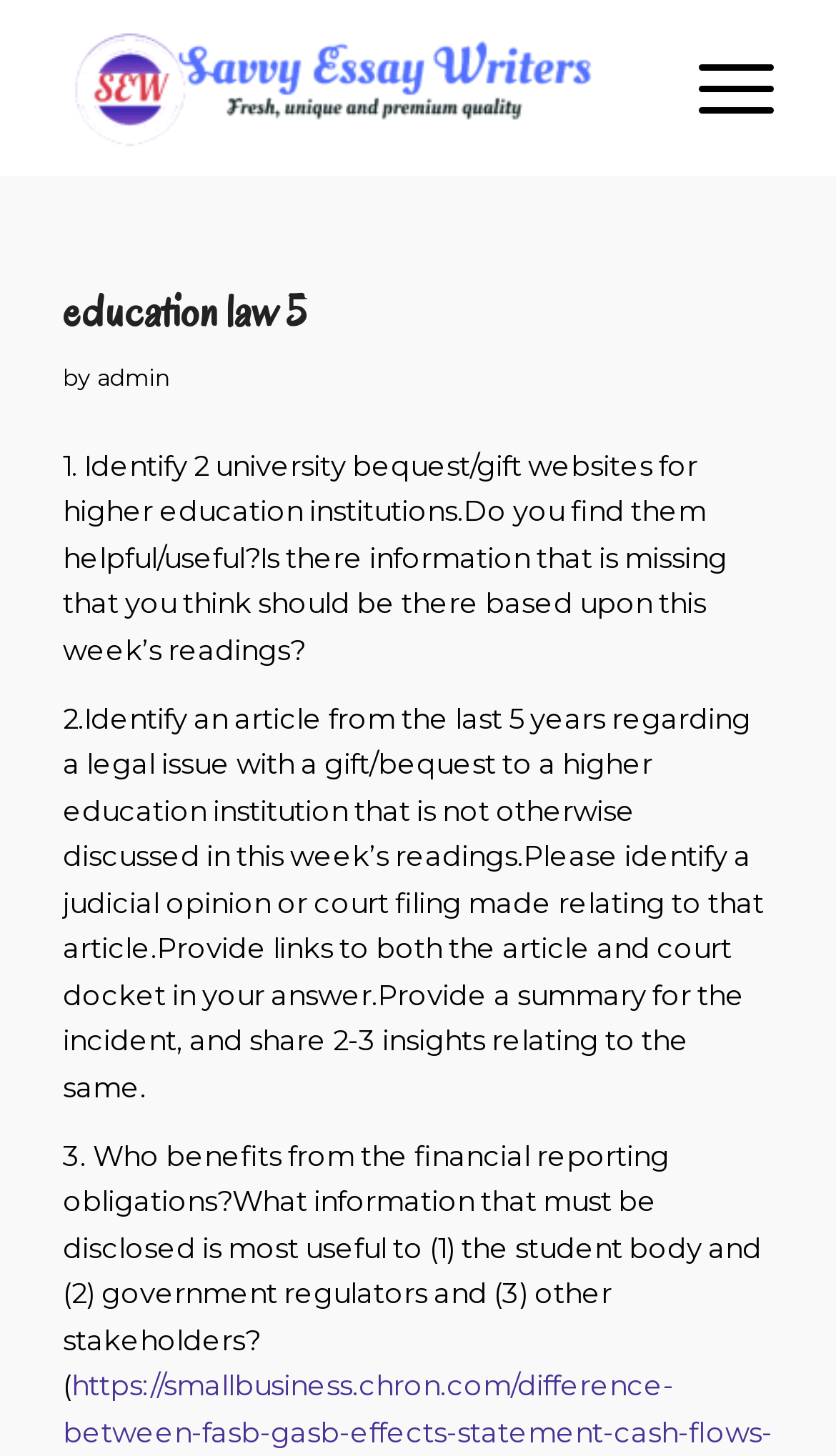Based on the image, please respond to the question with as much detail as possible:
How many questions are asked in the webpage?

The webpage contains three questions, which are numbered from 1 to 3. The first question asks to identify two university bequest/gift websites, the second question asks to identify an article regarding a legal issue with a gift/bequest, and the third question asks about the benefits of financial reporting obligations.